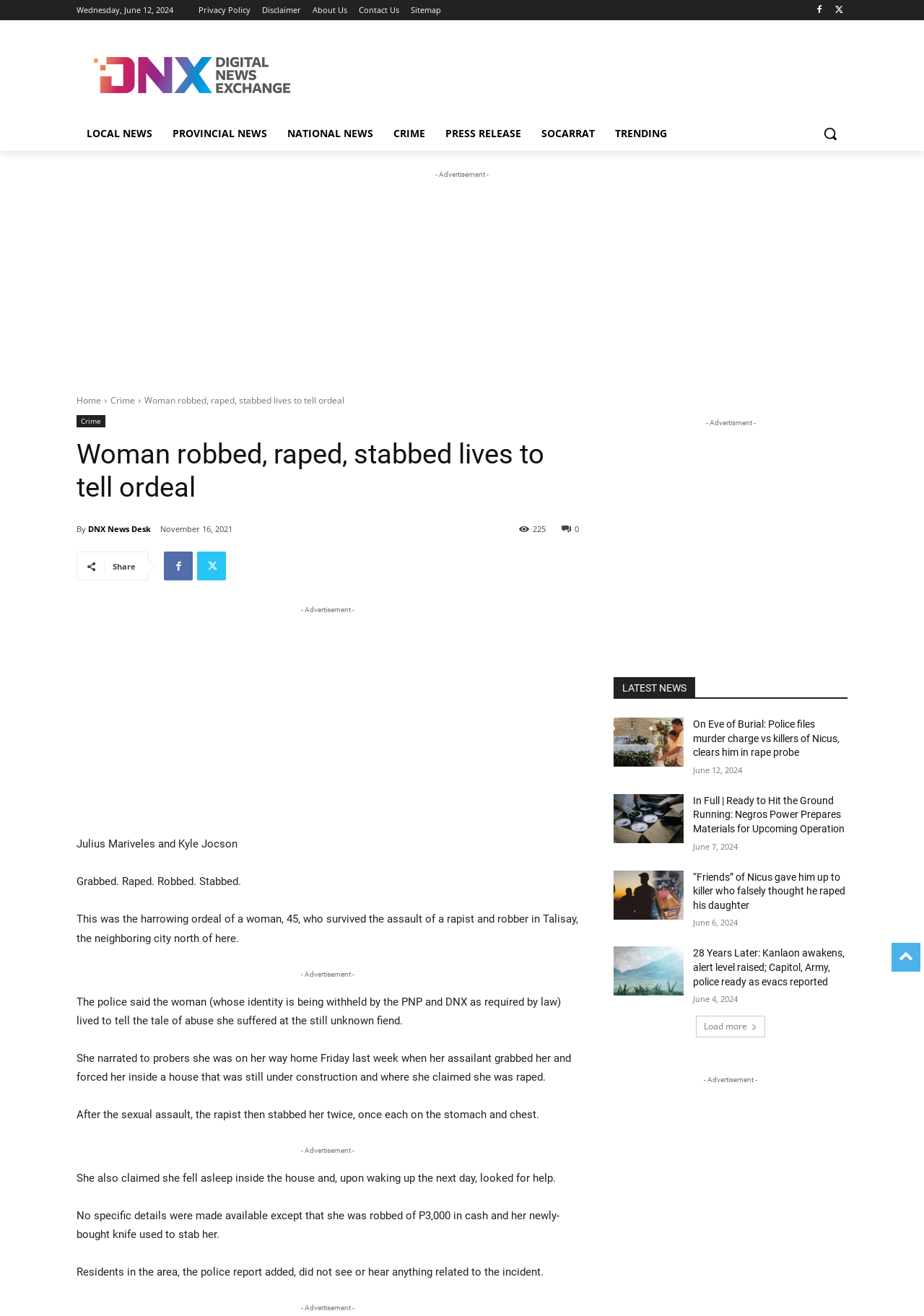Provide the bounding box for the UI element matching this description: "Facebook".

[0.177, 0.419, 0.209, 0.441]